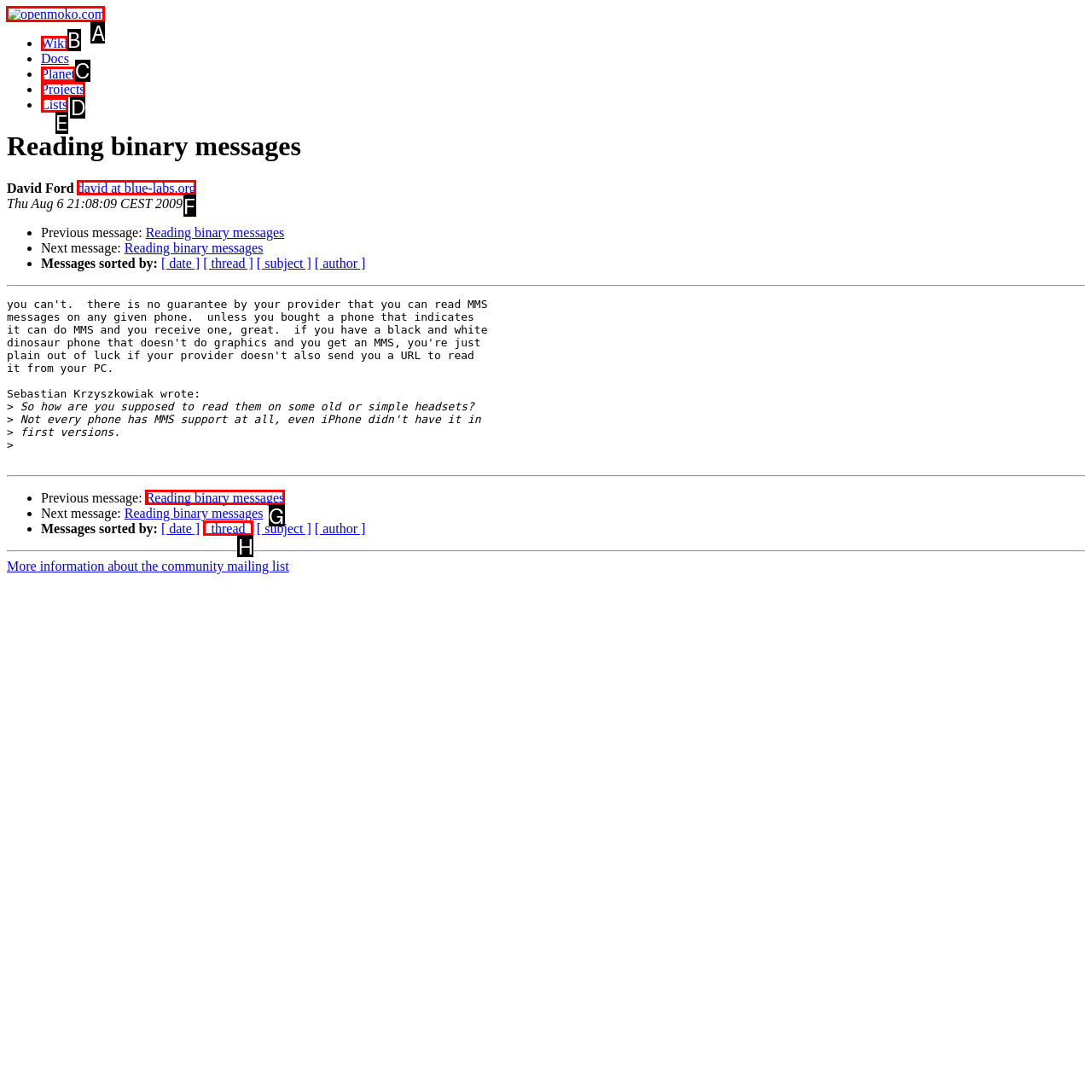Point out which HTML element you should click to fulfill the task: visit openmoko website.
Provide the option's letter from the given choices.

A